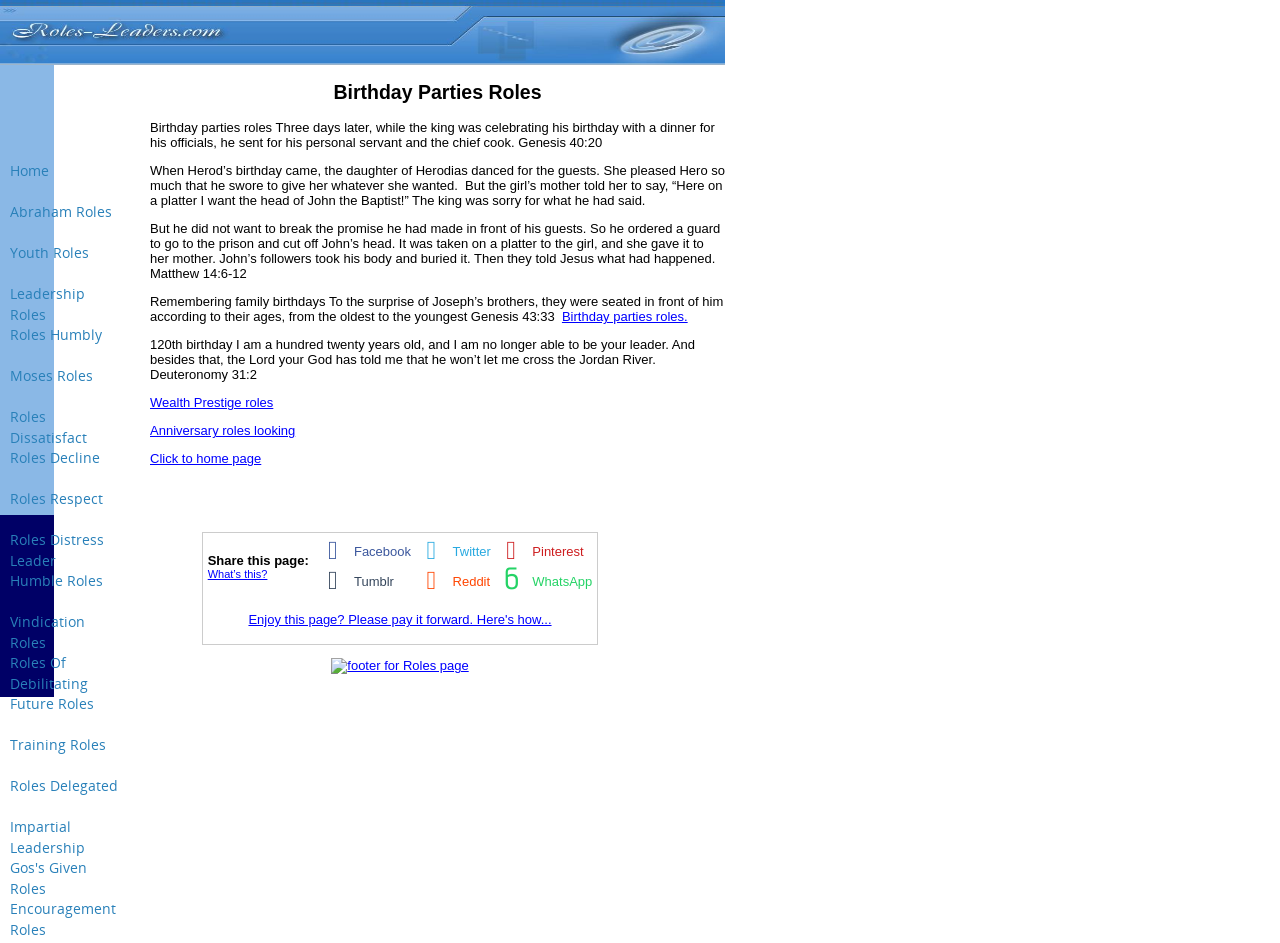Please find the bounding box coordinates of the element that needs to be clicked to perform the following instruction: "Click the 'Wealth Prestige roles' link". The bounding box coordinates should be four float numbers between 0 and 1, represented as [left, top, right, bottom].

[0.117, 0.419, 0.214, 0.435]